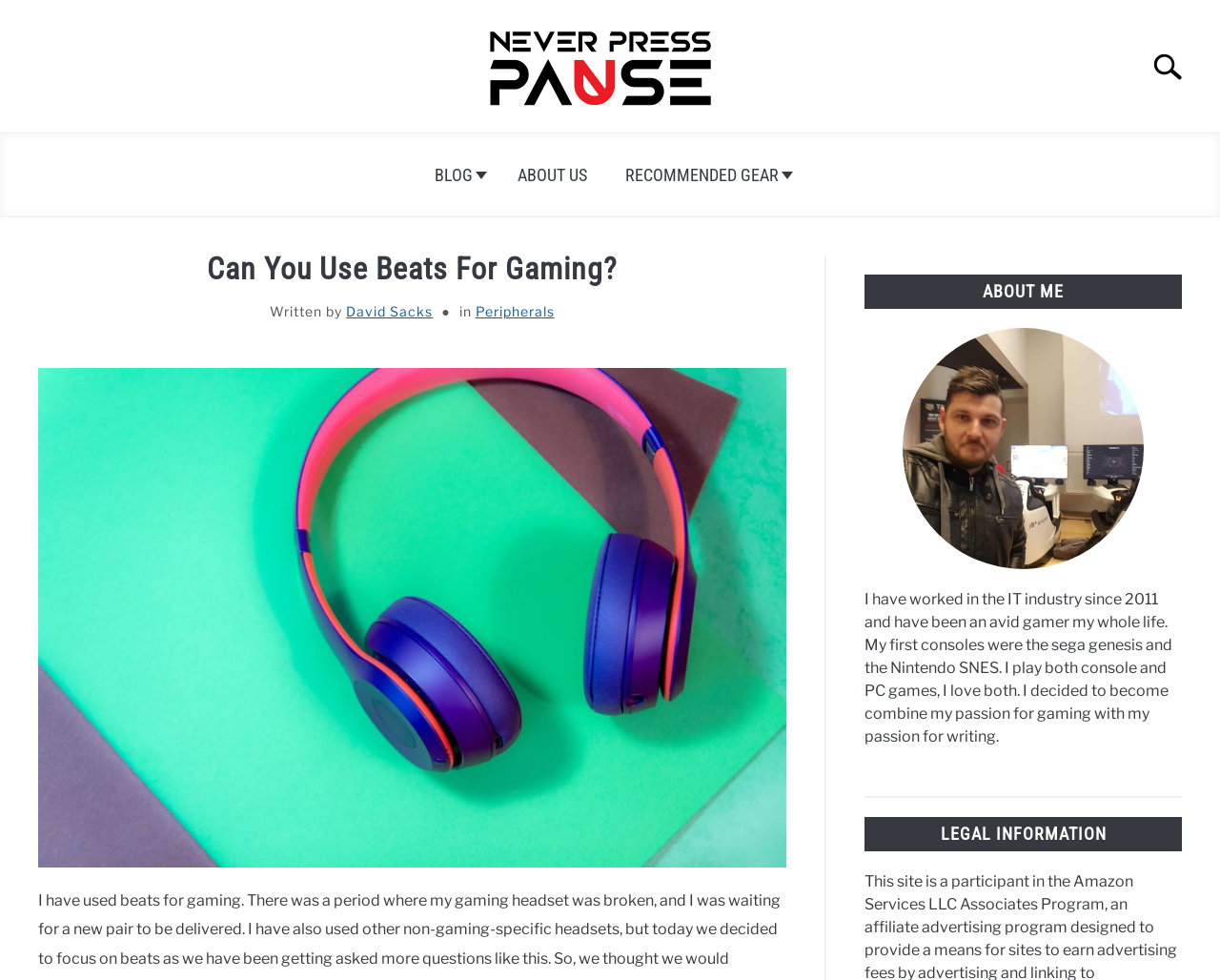Create an elaborate caption that covers all aspects of the webpage.

The webpage is about gaming and peripherals, specifically discussing the use of Beats for gaming. At the top, there is a navigation menu with links to "BLOG", "ABOUT US", and "RECOMMENDED GEAR". The main content area is divided into two sections. On the left, there is a header section with the title "Can You Use Beats For Gaming?" and a subheading "Written by David Sacks" with a link to the author's name. Below the title, there is a figure, likely an image related to the topic.

On the right side, there is an "ABOUT ME" section with a heading and a paragraph of text describing the author's background in the IT industry and their passion for gaming. Below this section, there is a "LEGAL INFORMATION" heading, but no corresponding text is provided.

At the very top of the page, there are two links, one for searching the site and another with no text. The search link has a sub-element with the text "Search for:".